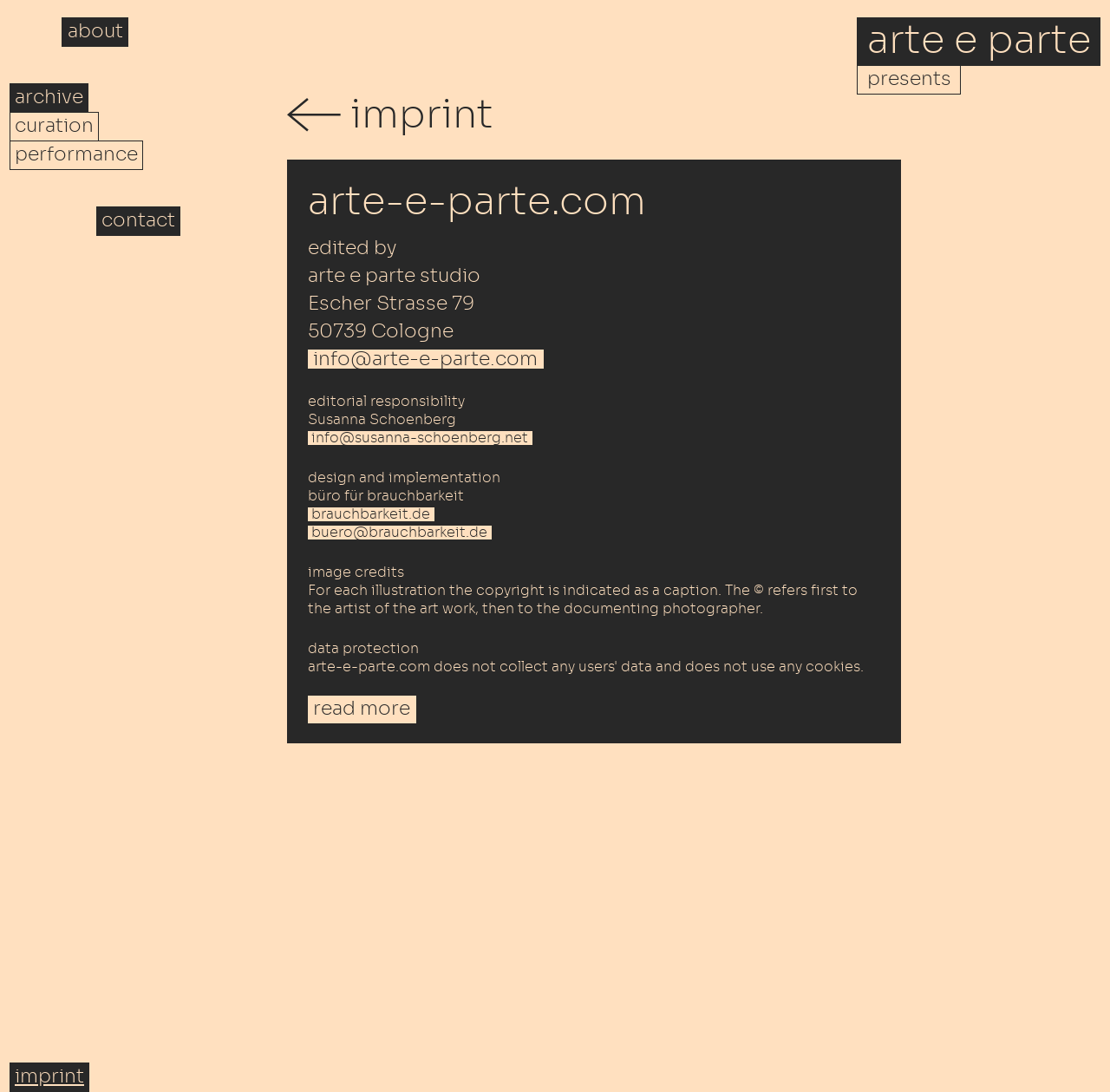Determine the bounding box coordinates for the clickable element required to fulfill the instruction: "contact us". Provide the coordinates as four float numbers between 0 and 1, i.e., [left, top, right, bottom].

[0.087, 0.189, 0.163, 0.216]